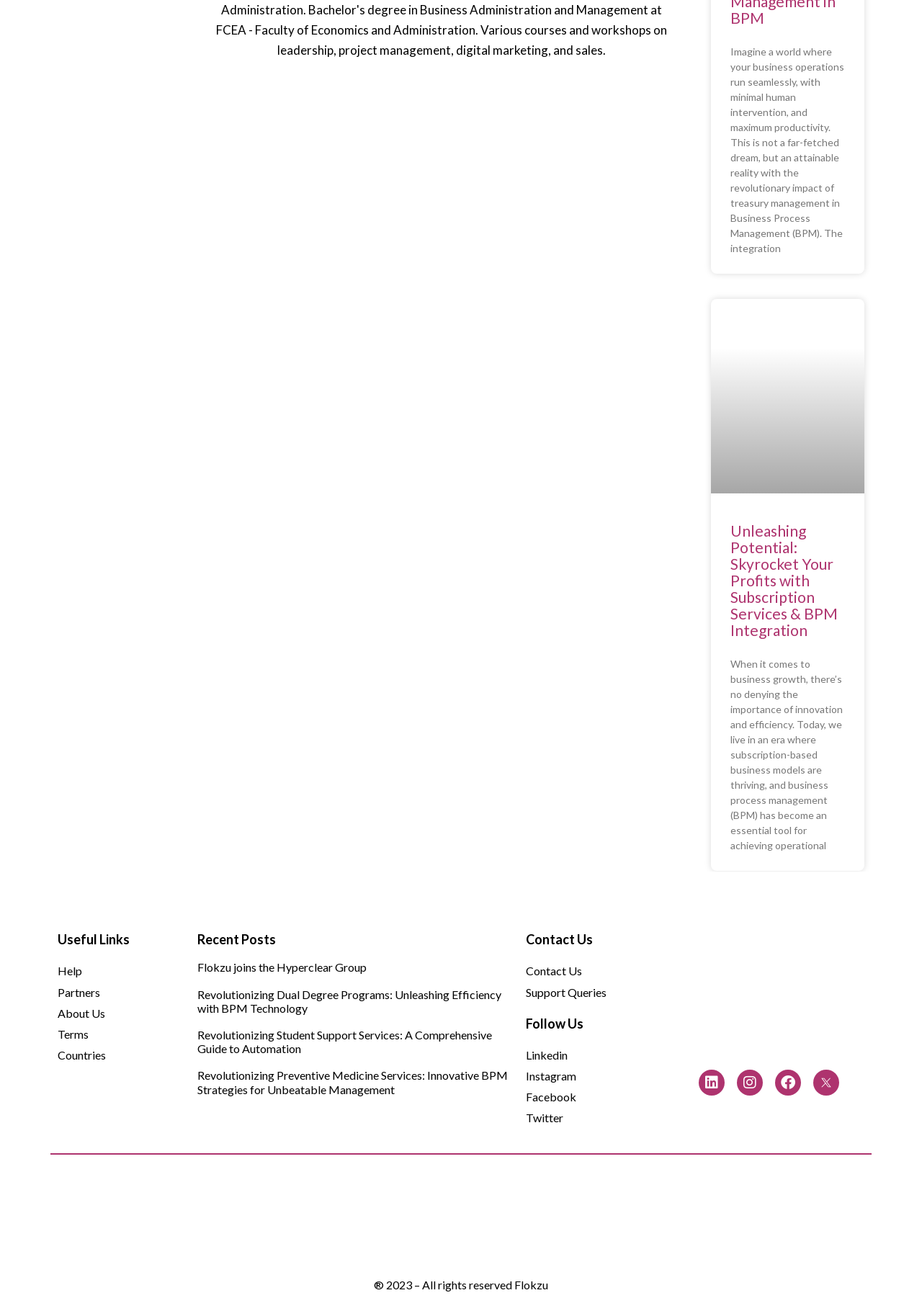What is the company name mentioned on the webpage?
Examine the webpage screenshot and provide an in-depth answer to the question.

The company name 'Flokzu' is mentioned on the webpage, specifically in the logo at the top and in the article headings, indicating that the webpage is related to this company.